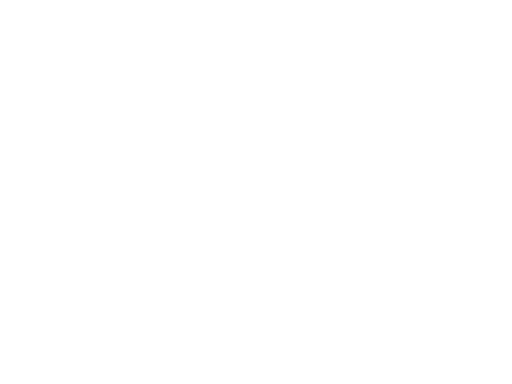What is the weekly rent of the apartment?
Provide a thorough and detailed answer to the question.

The weekly rent of the apartment can be found in the listing, which highlights its affordability at $410 per week.